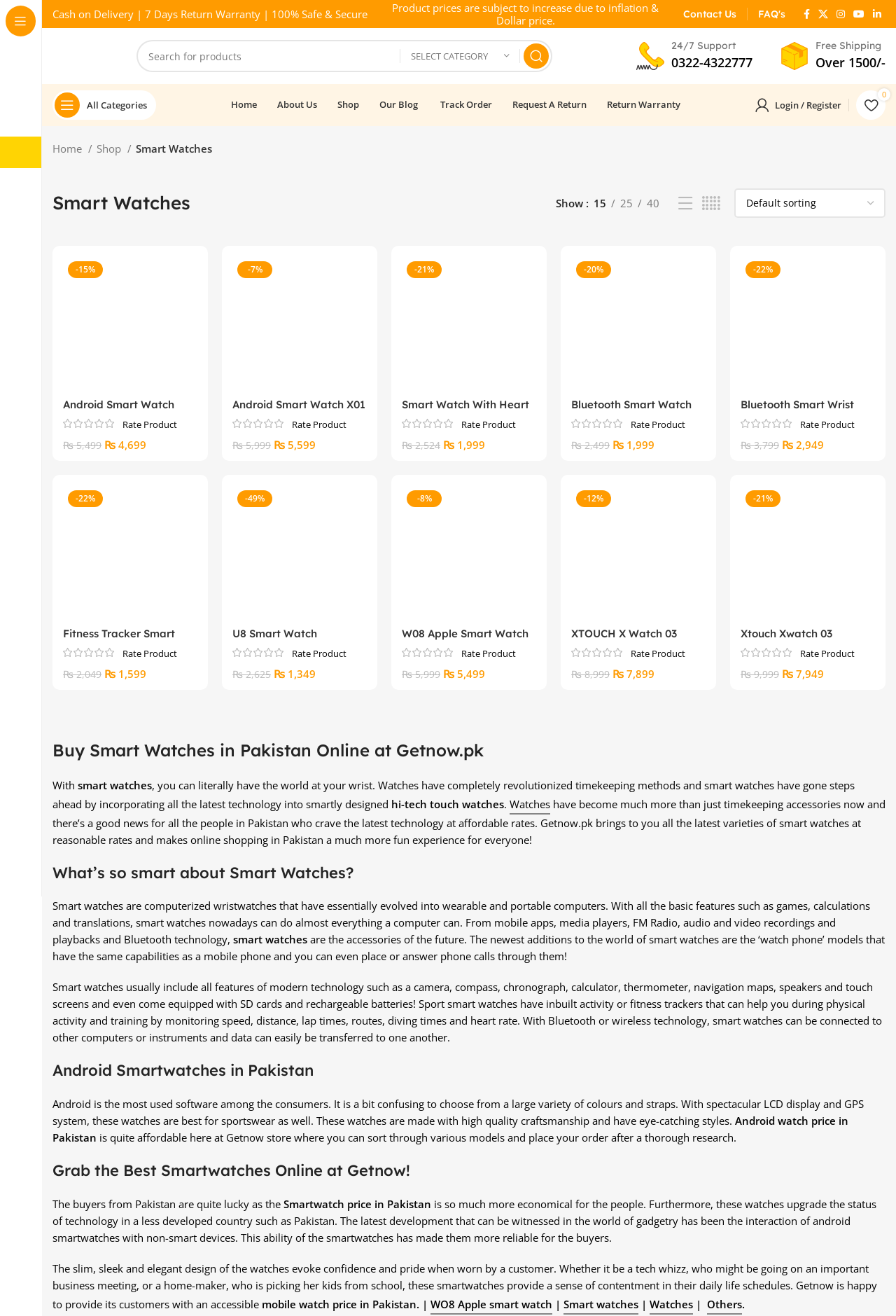What is the current view mode of the products?
Please answer the question as detailed as possible based on the image.

I found the answer by looking at the options provided for viewing products, which includes 'List view' and 'Grid view 5'. Since 'Grid view 5' is selected, I assume the current view mode is 'Grid view'.